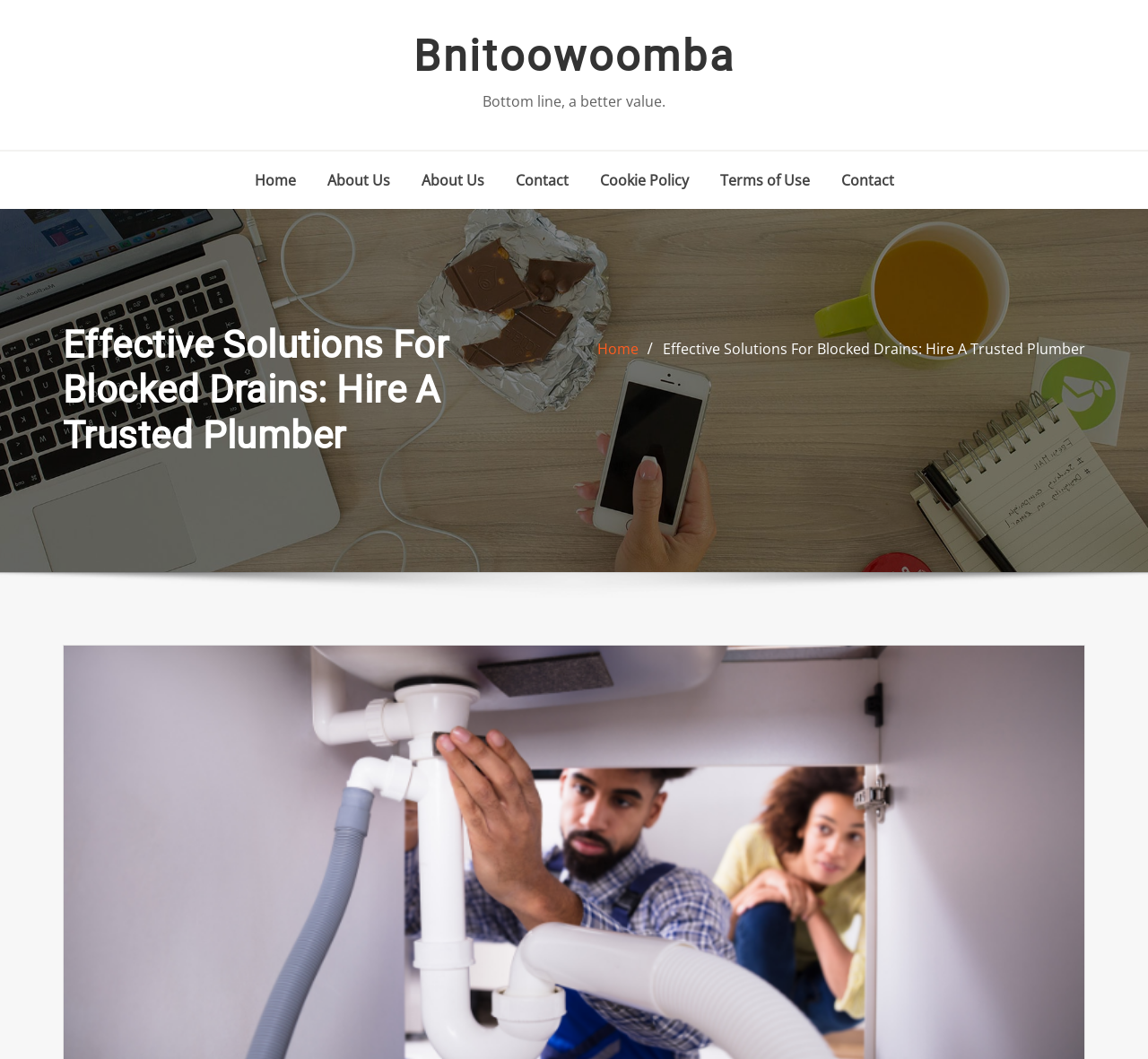Calculate the bounding box coordinates of the UI element given the description: "About Us".

[0.367, 0.154, 0.421, 0.186]